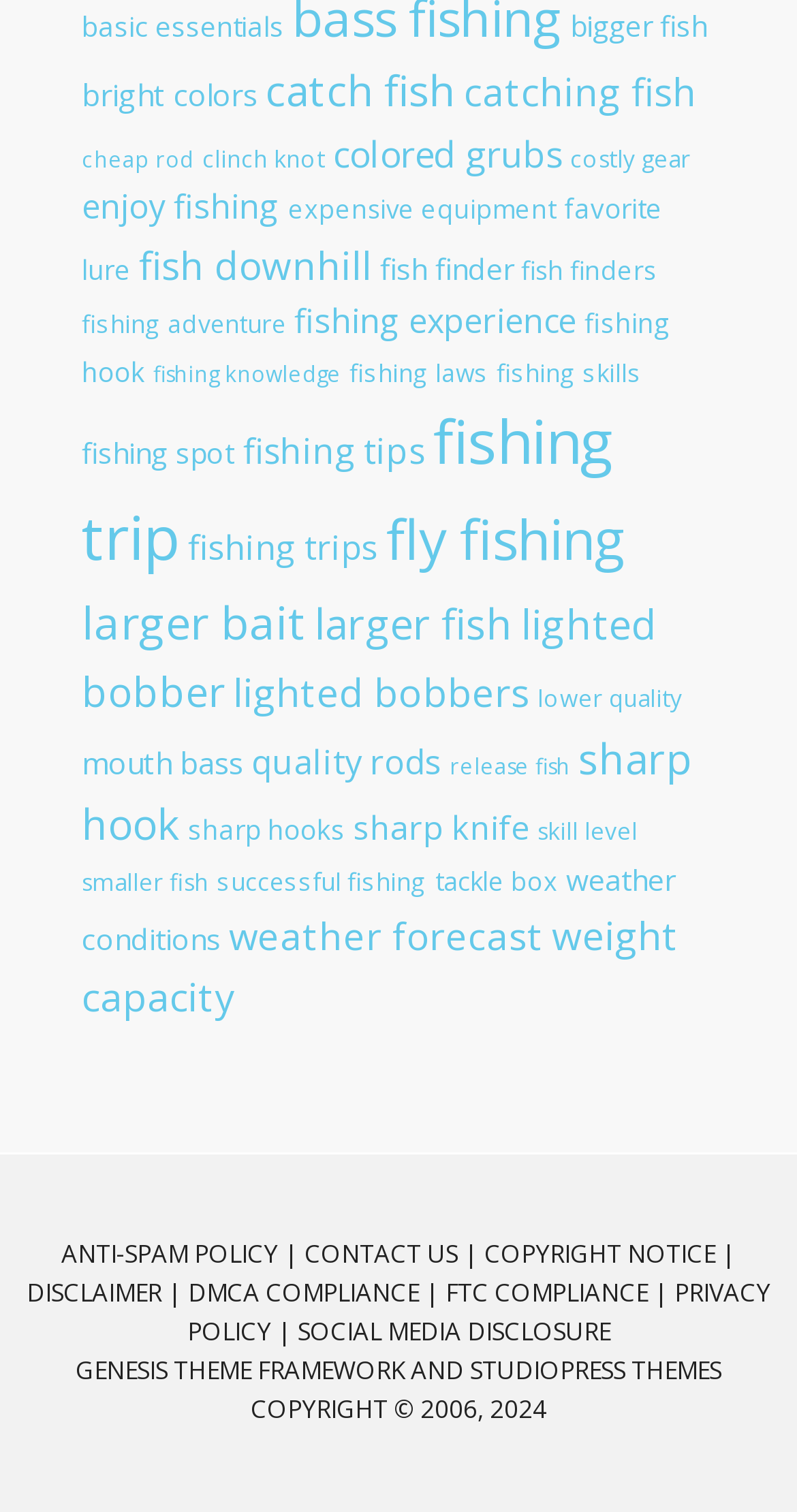Identify the bounding box coordinates for the UI element that matches this description: "weather forecast".

[0.287, 0.601, 0.682, 0.635]